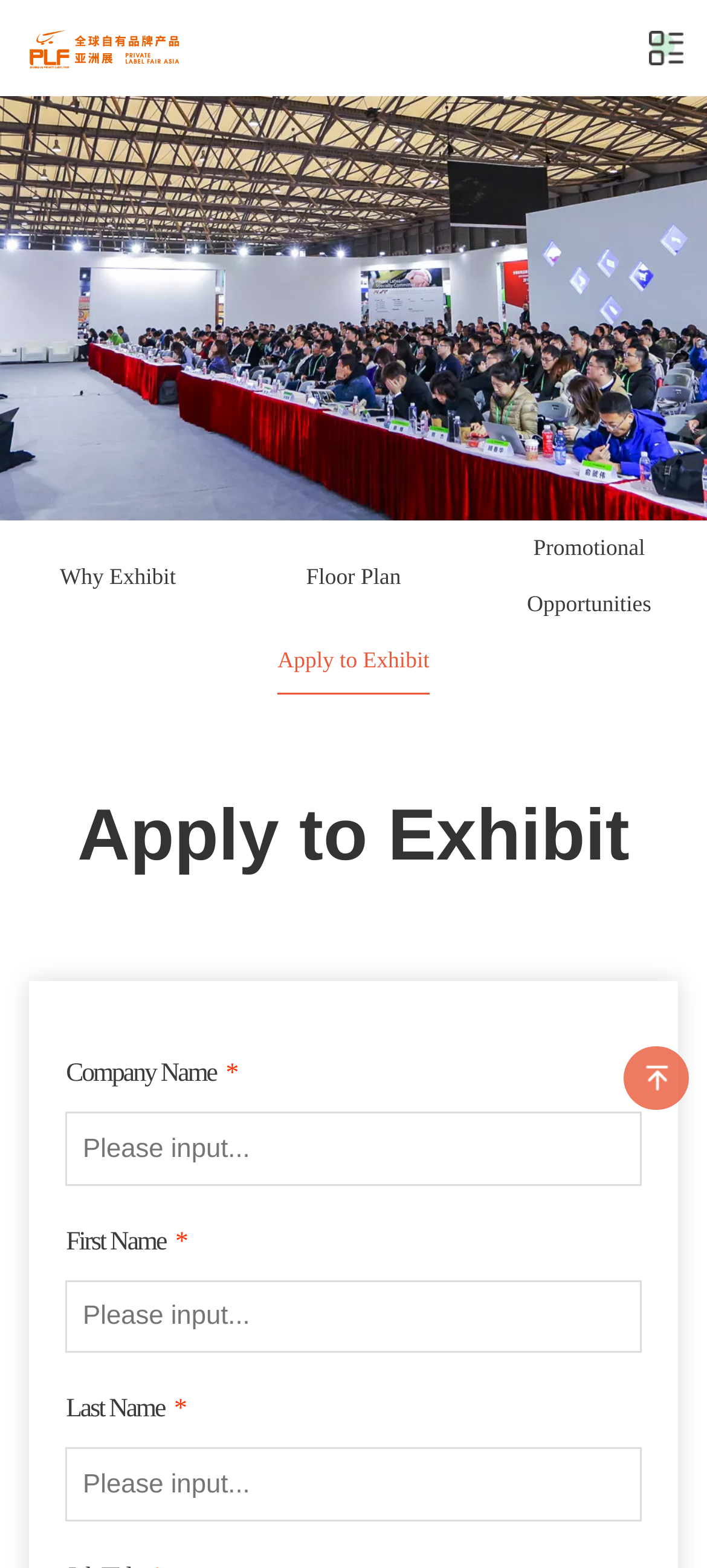How many links are on the webpage?
Refer to the image and provide a concise answer in one word or phrase.

4